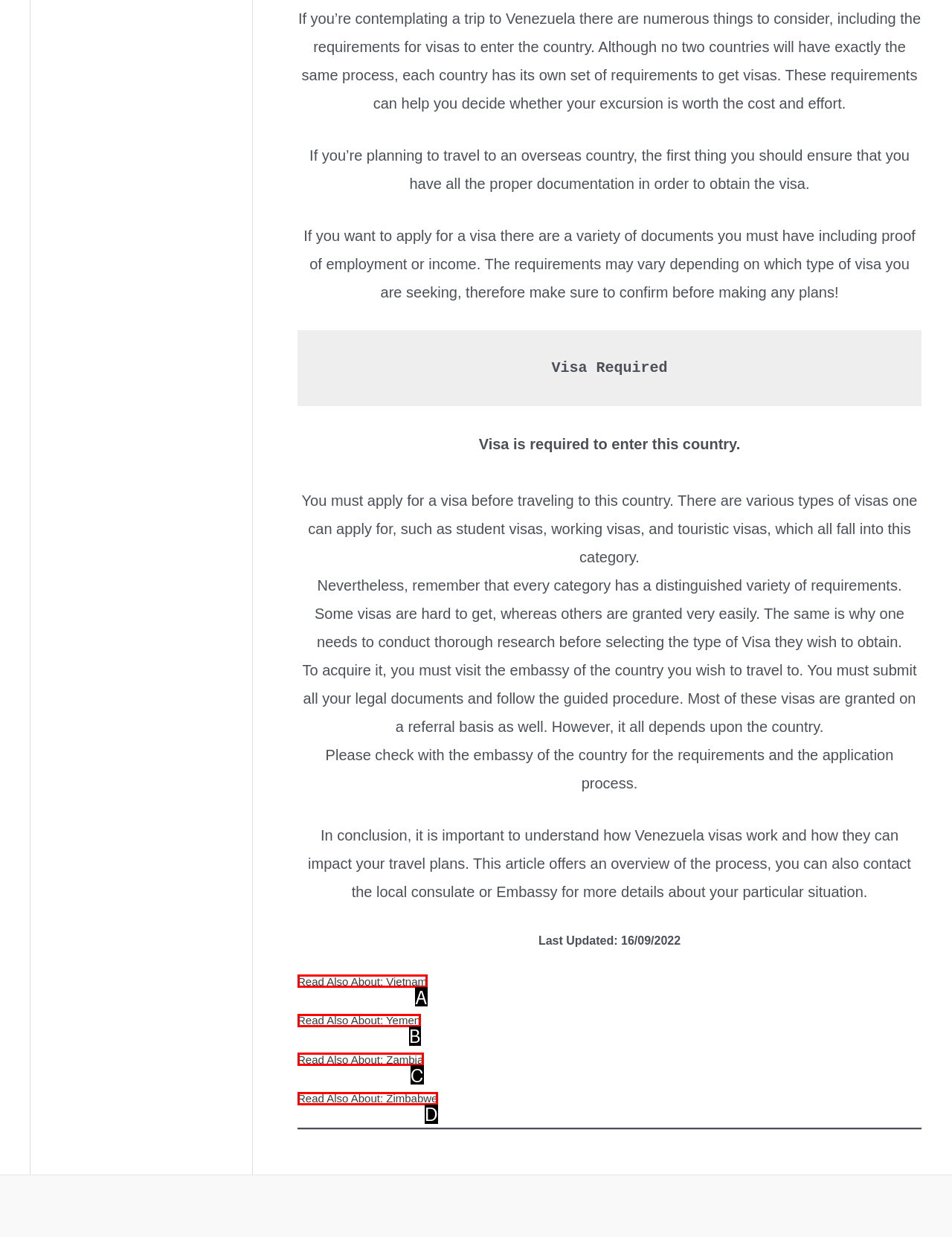Tell me which option best matches the description: Read Also About: Zimbabwe
Answer with the option's letter from the given choices directly.

D